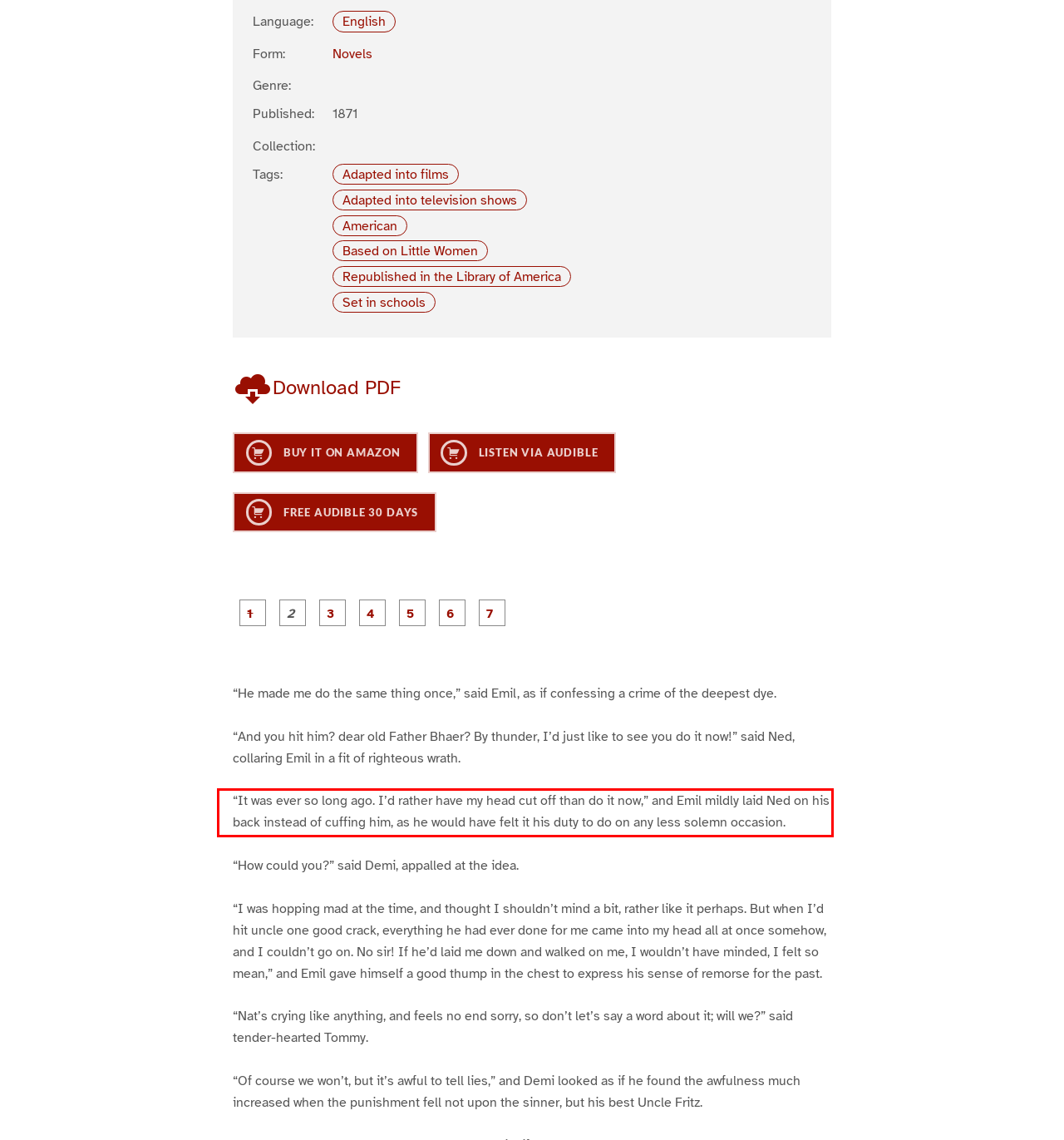Review the webpage screenshot provided, and perform OCR to extract the text from the red bounding box.

“It was ever so long ago. I’d rather have my head cut off than do it now,” and Emil mildly laid Ned on his back instead of cuffing him, as he would have felt it his duty to do on any less solemn occasion.